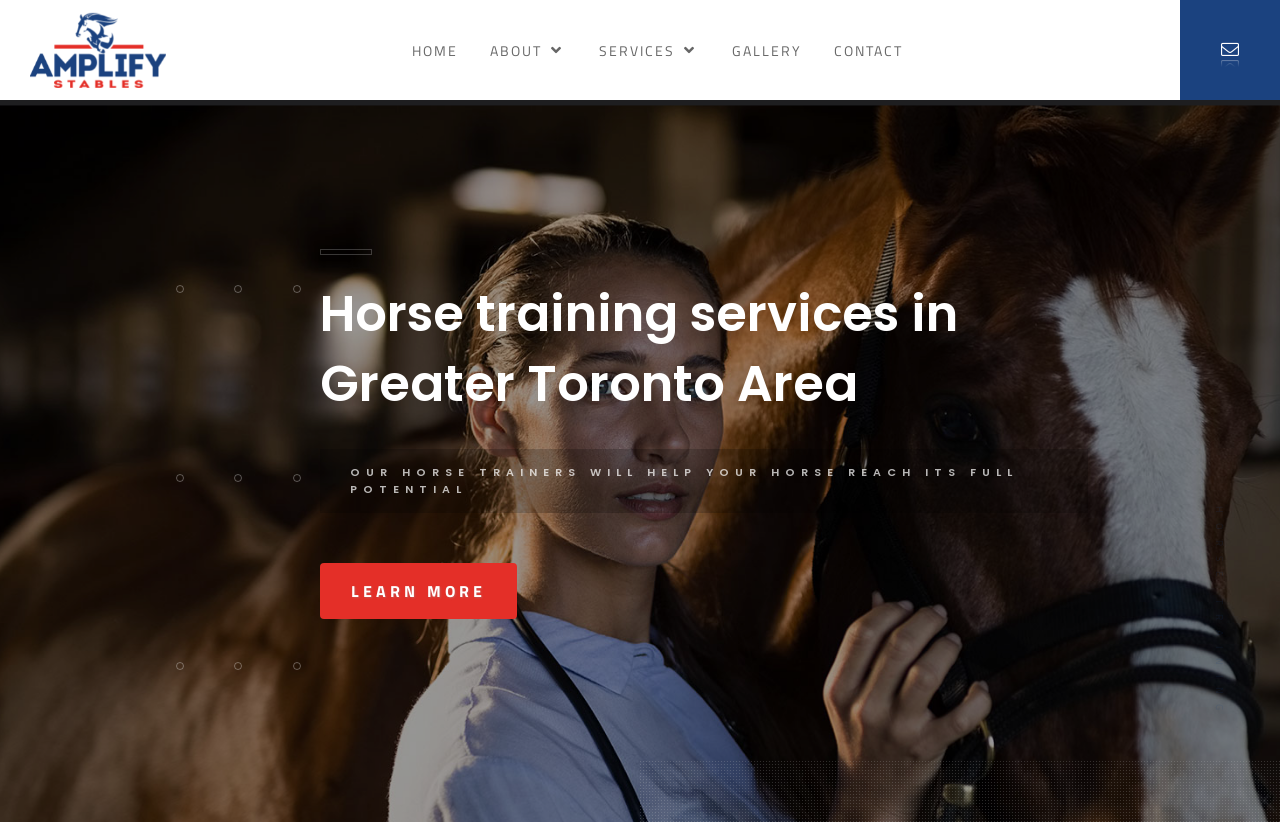Answer this question in one word or a short phrase: What can horse trainers help with?

Reach full potential